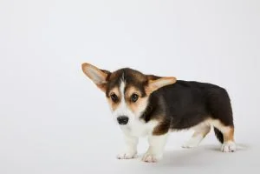Please use the details from the image to answer the following question comprehensively:
What is the dog's expression in the image?

The caption states that the dog exhibits a curious expression, which implies that the dog is looking at something with interest and attention, rather than being bored or disinterested.